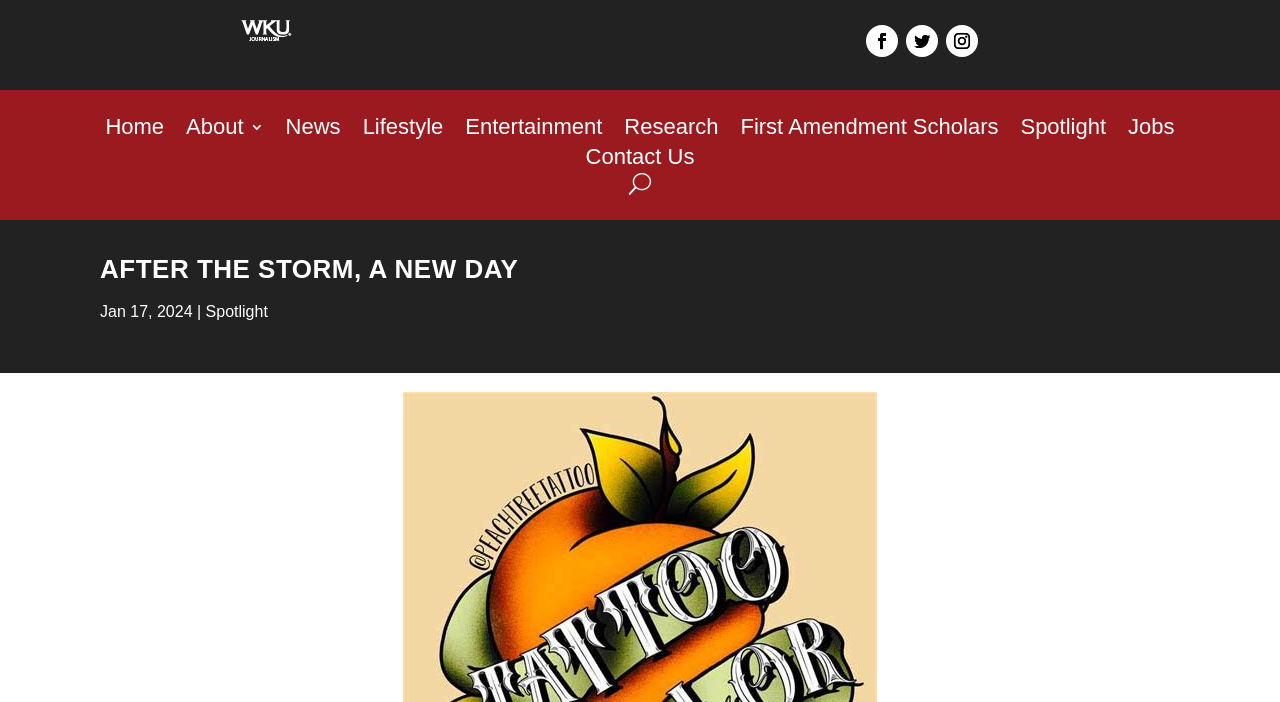Identify the webpage's primary heading and generate its text.

AFTER THE STORM, A NEW DAY